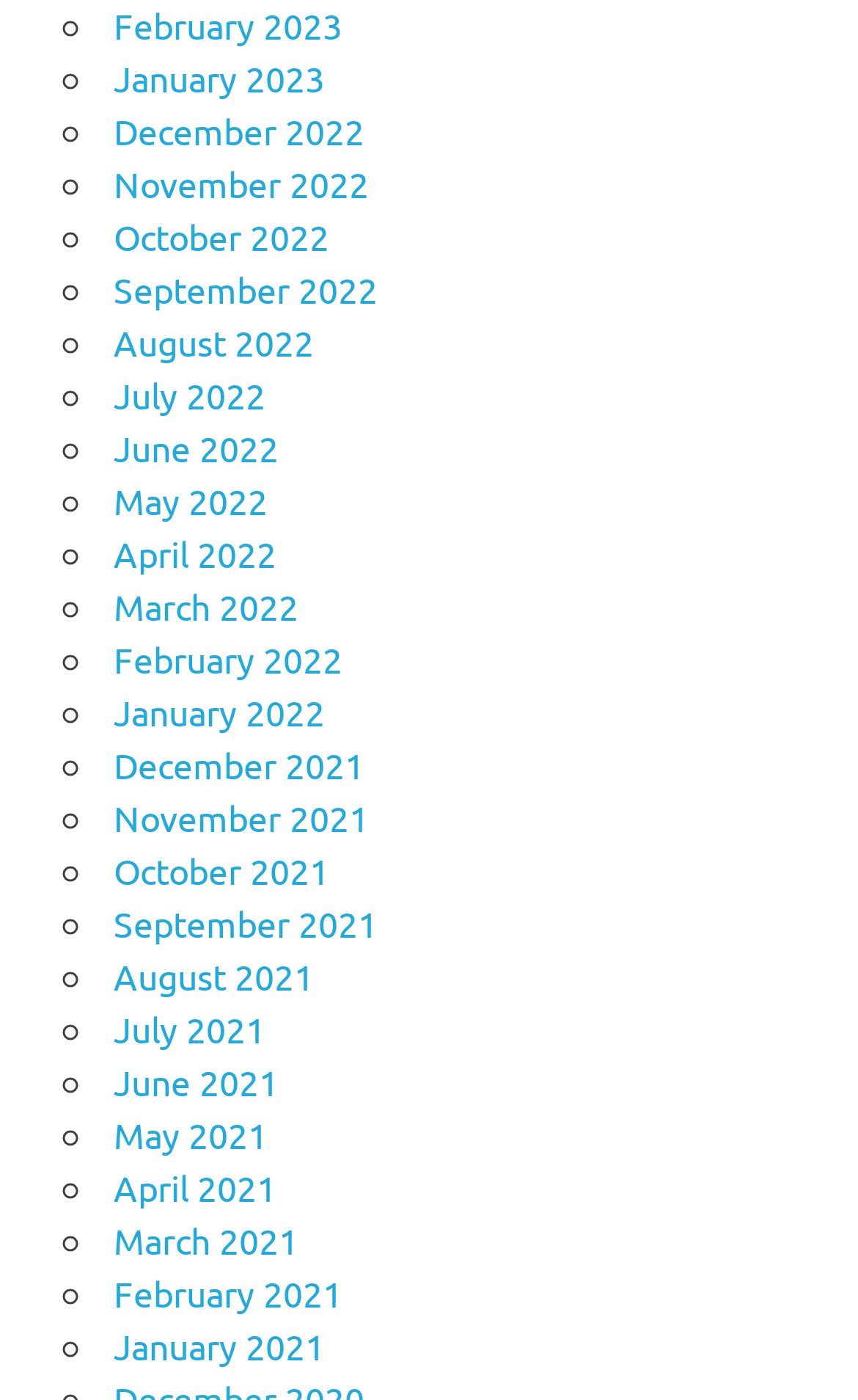Pinpoint the bounding box coordinates of the element that must be clicked to accomplish the following instruction: "Open MENU". The coordinates should be in the format of four float numbers between 0 and 1, i.e., [left, top, right, bottom].

None